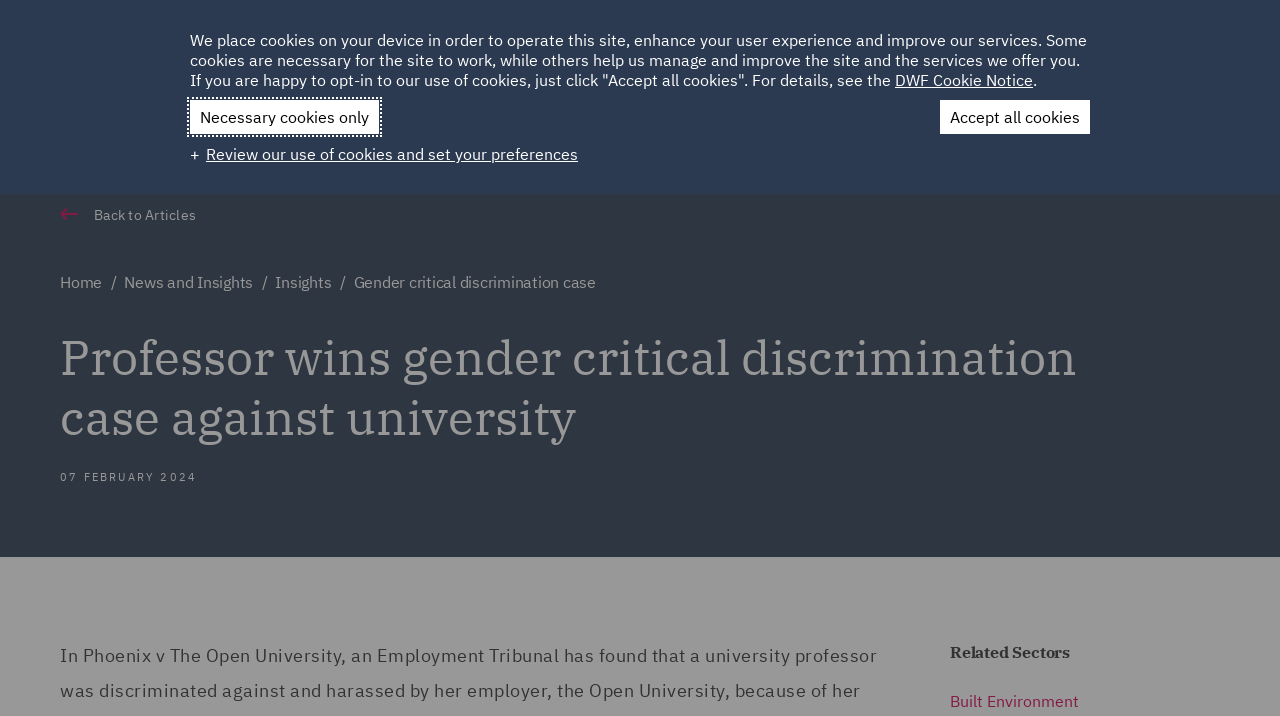What is the topic of the article?
Answer with a single word or short phrase according to what you see in the image.

Gender critical discrimination case